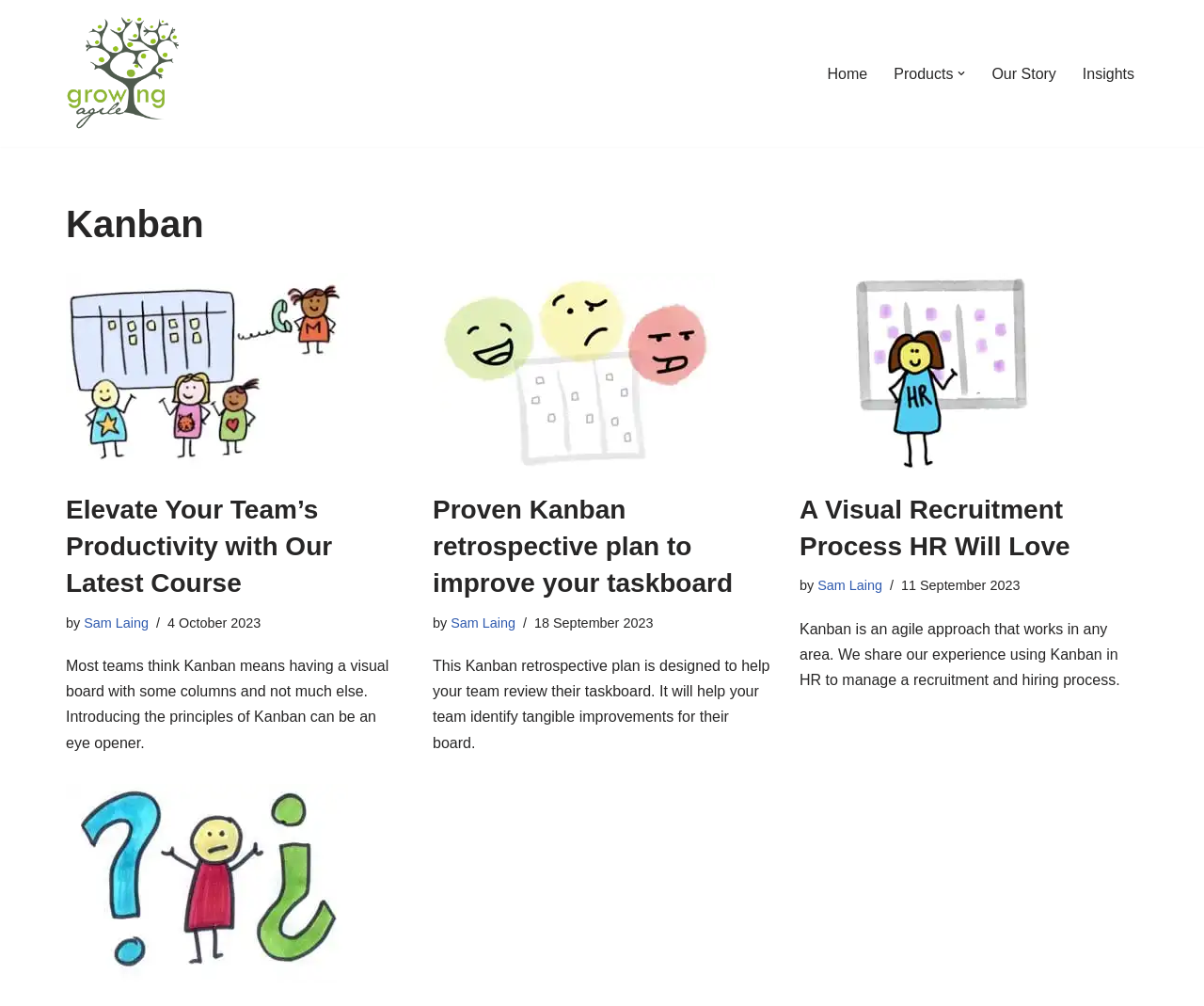Please specify the bounding box coordinates of the region to click in order to perform the following instruction: "Read the article about 'Elevate Your Team’s Productivity with Our Latest Course'".

[0.055, 0.488, 0.336, 0.598]